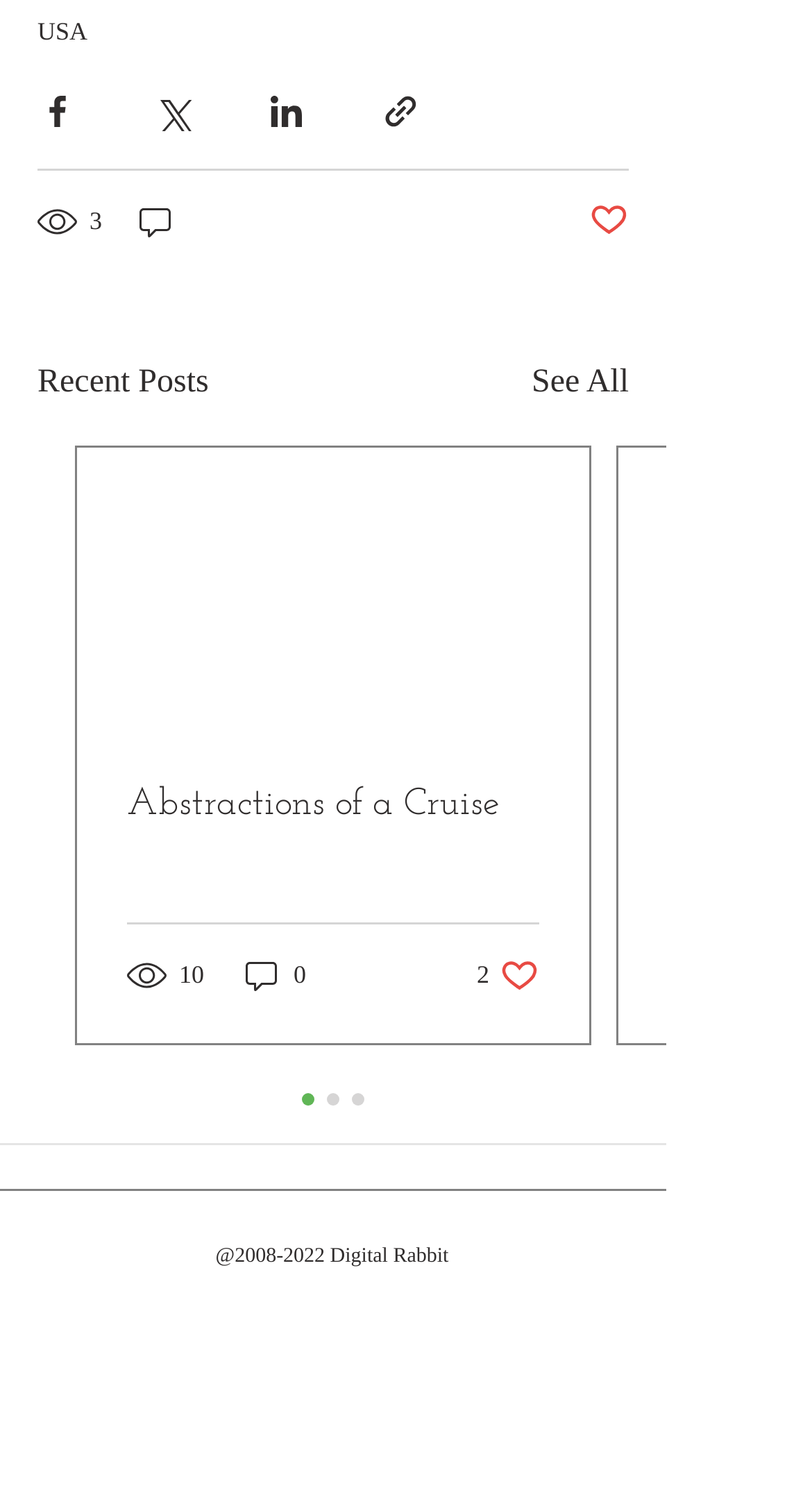Carefully examine the image and provide an in-depth answer to the question: How many posts are shown on the webpage?

I looked at the webpage and found that only one post is shown, which is 'Abstractions of a Cruise'.